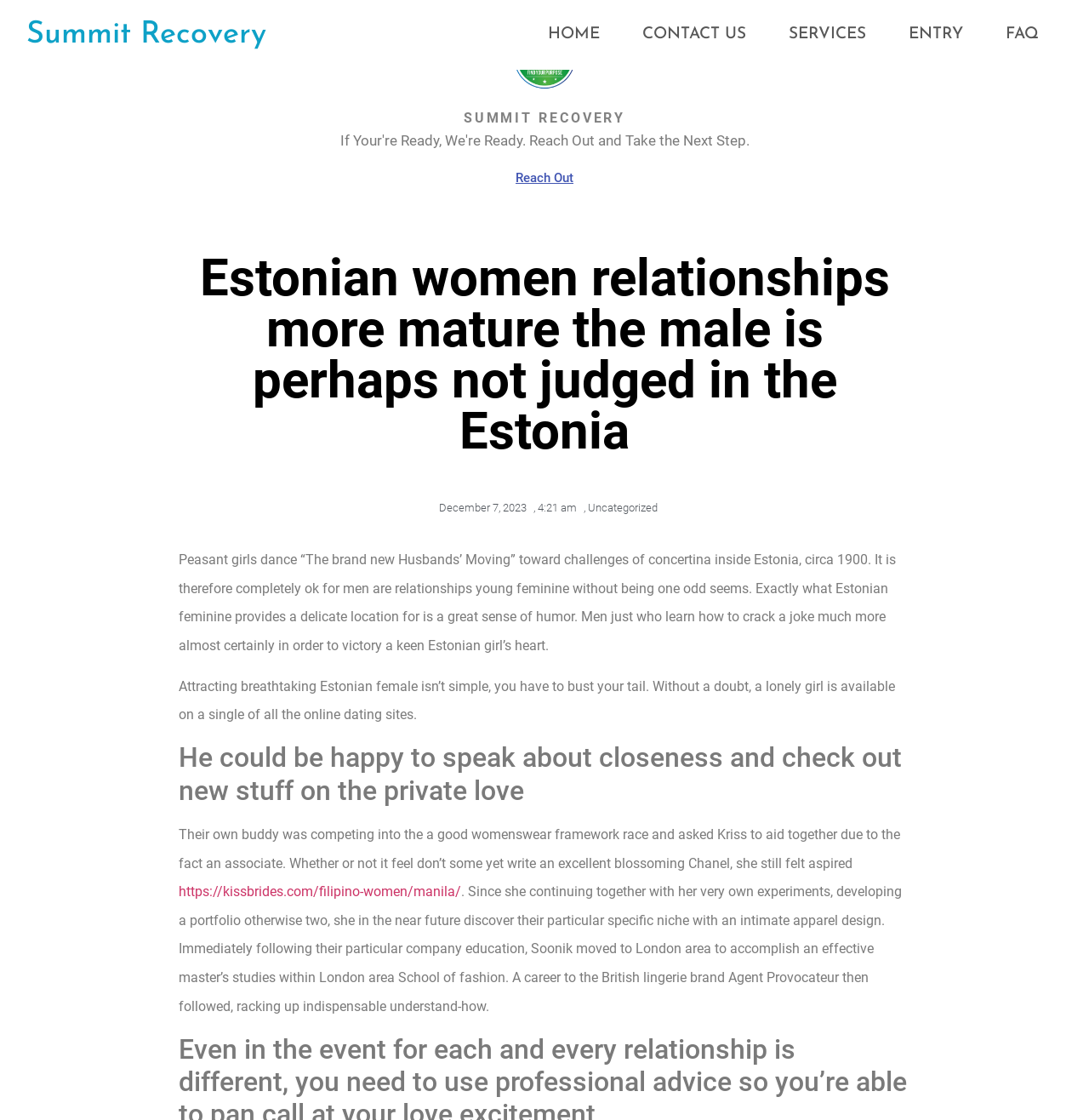Respond concisely with one word or phrase to the following query:
What is the date of the article?

December 7, 2023